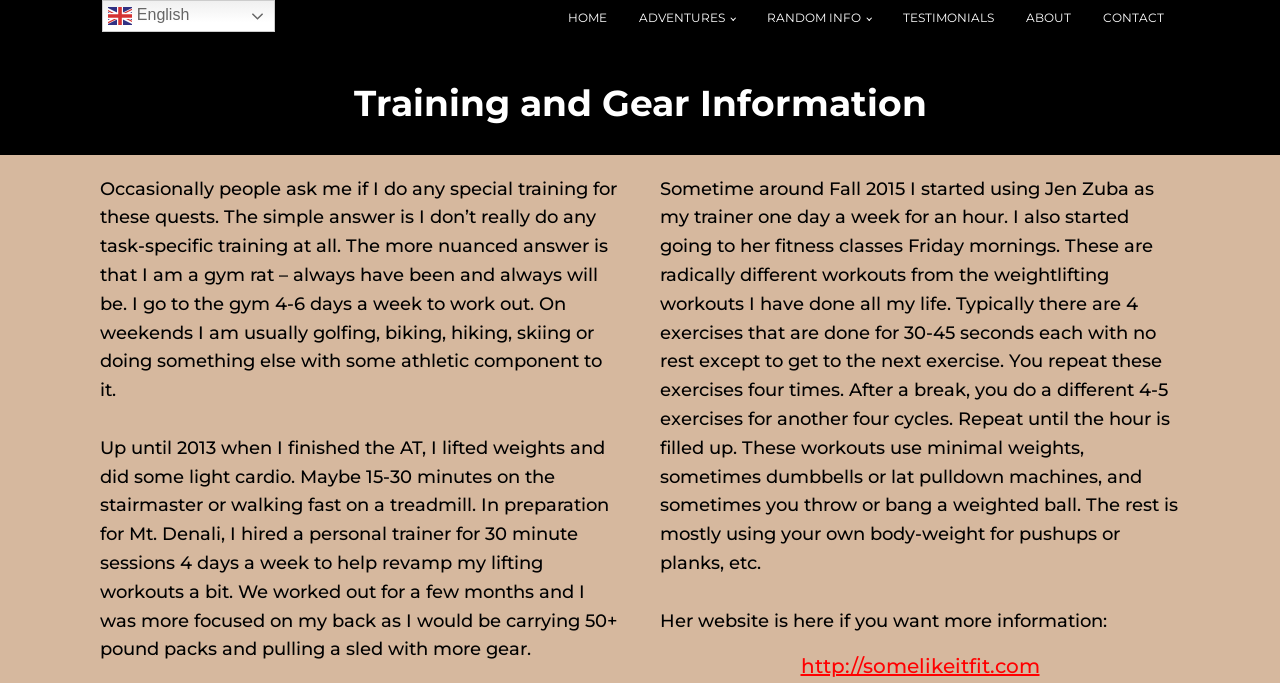Use a single word or phrase to answer the question: 
How many links are in the top navigation bar?

6